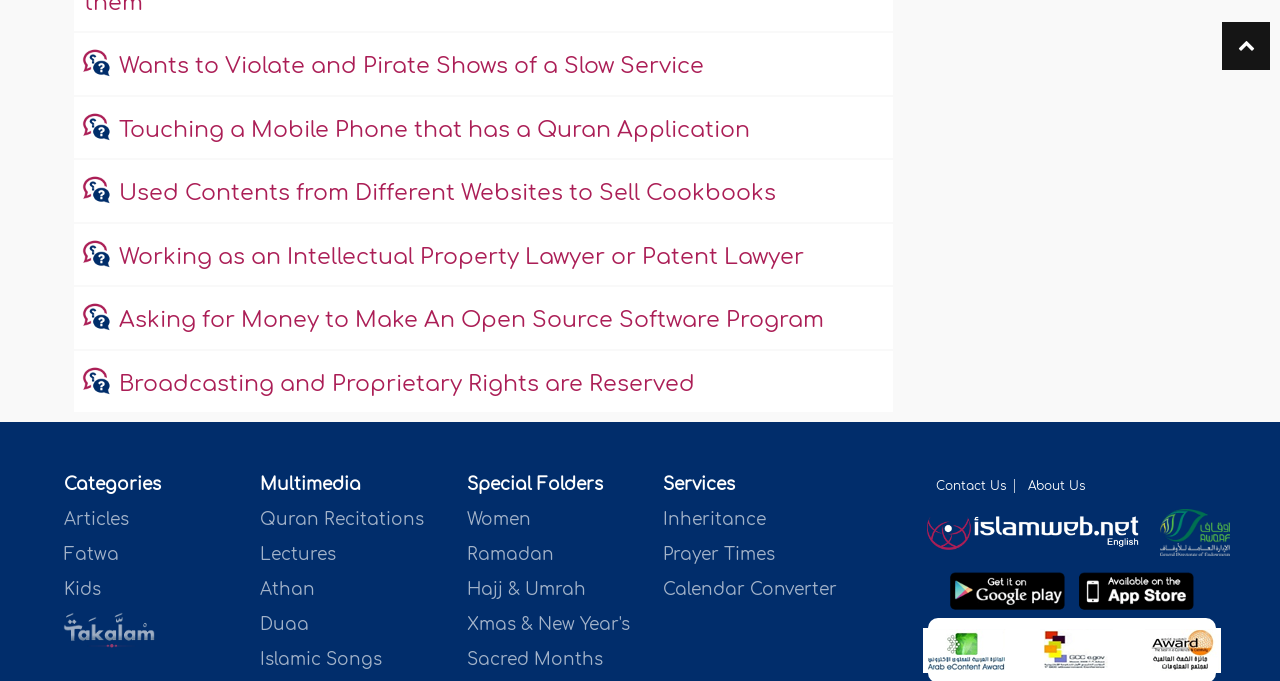Locate the bounding box coordinates of the clickable region necessary to complete the following instruction: "Browse 'Categories'". Provide the coordinates in the format of four float numbers between 0 and 1, i.e., [left, top, right, bottom].

[0.05, 0.694, 0.203, 0.731]